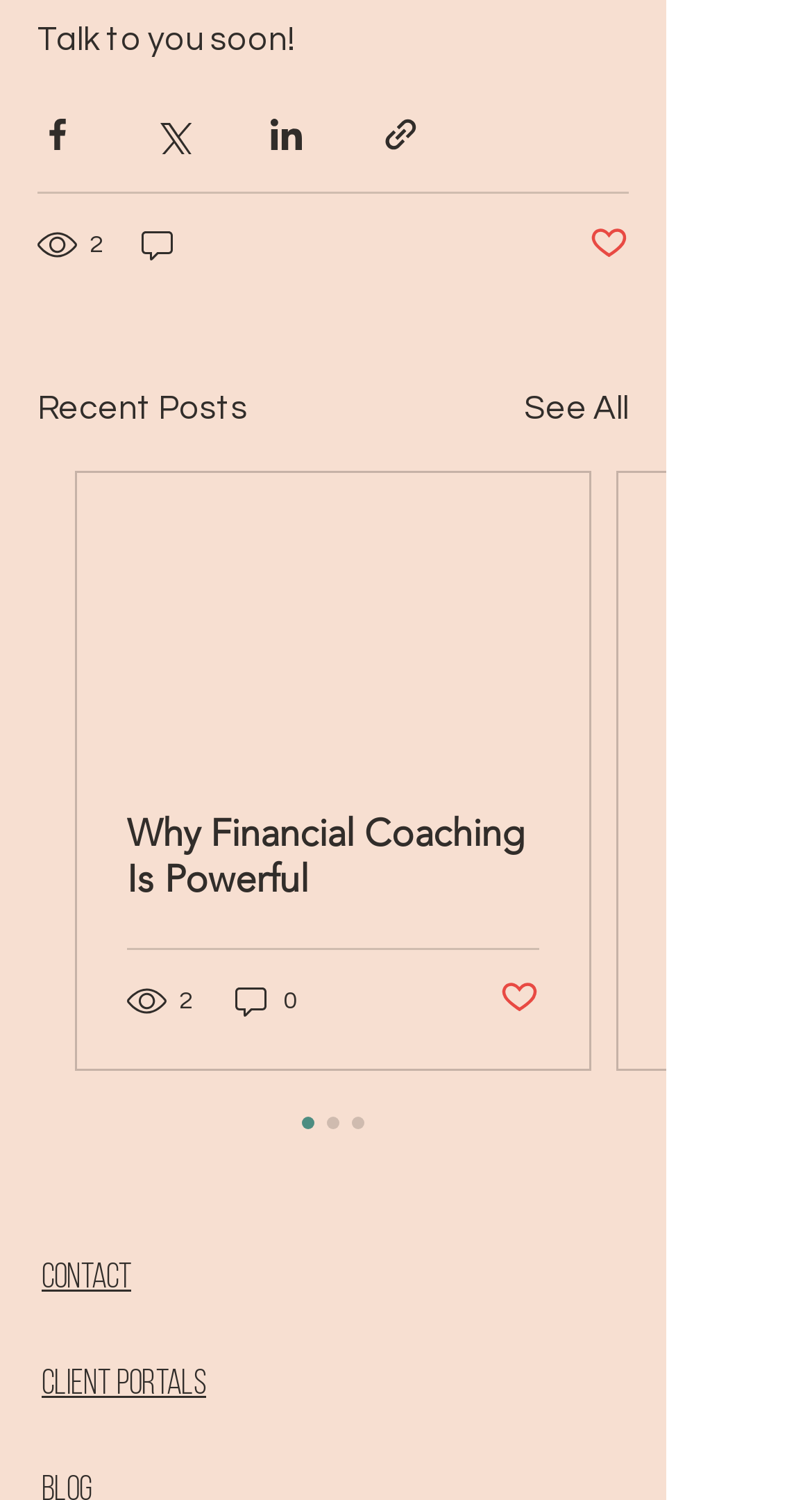How many social media share buttons are there?
Refer to the image and provide a concise answer in one word or phrase.

4